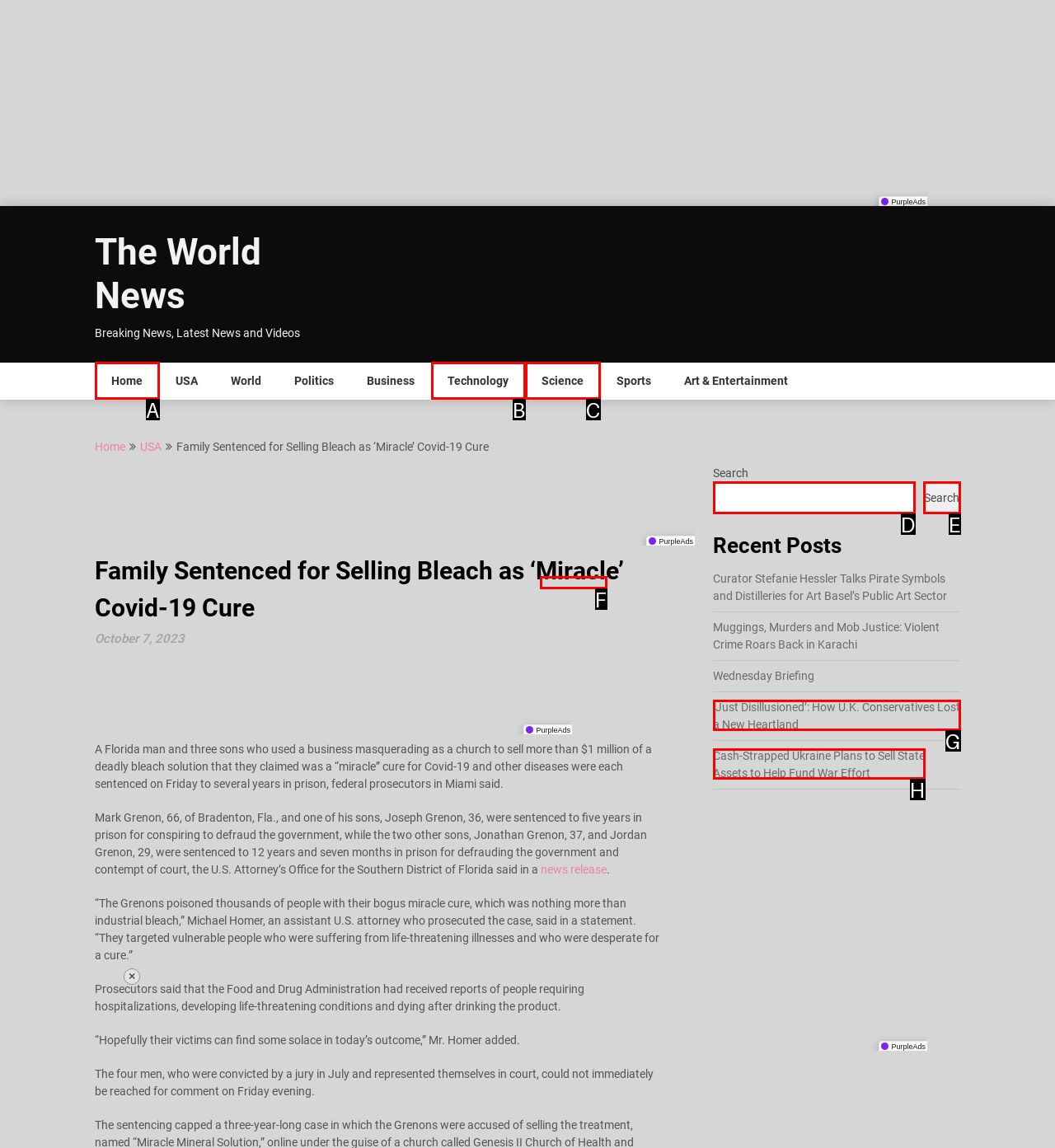Select the letter of the UI element that matches this task: Read the news release
Provide the answer as the letter of the correct choice.

F